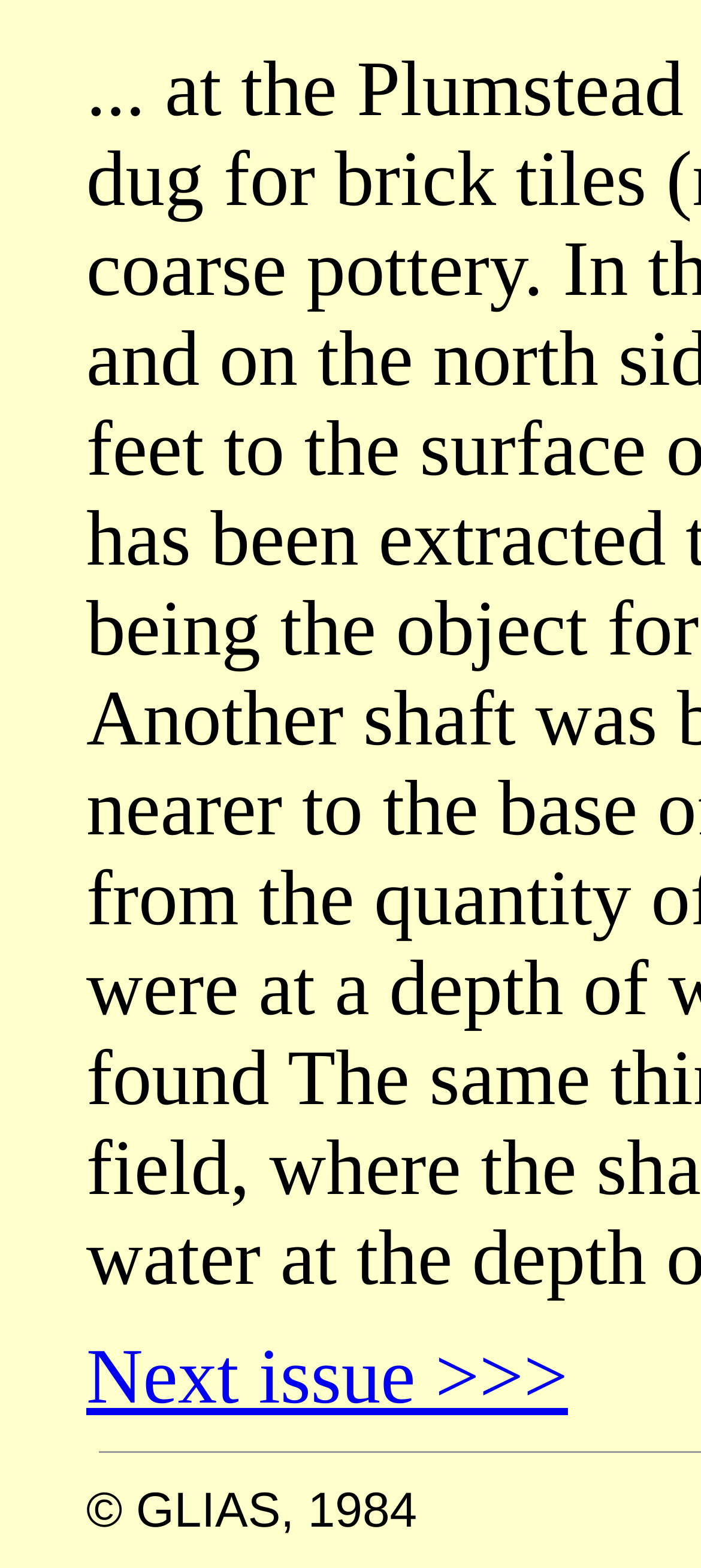Extract the bounding box coordinates for the UI element described by the text: "Next issue >>>". The coordinates should be in the form of [left, top, right, bottom] with values between 0 and 1.

[0.123, 0.851, 0.81, 0.906]